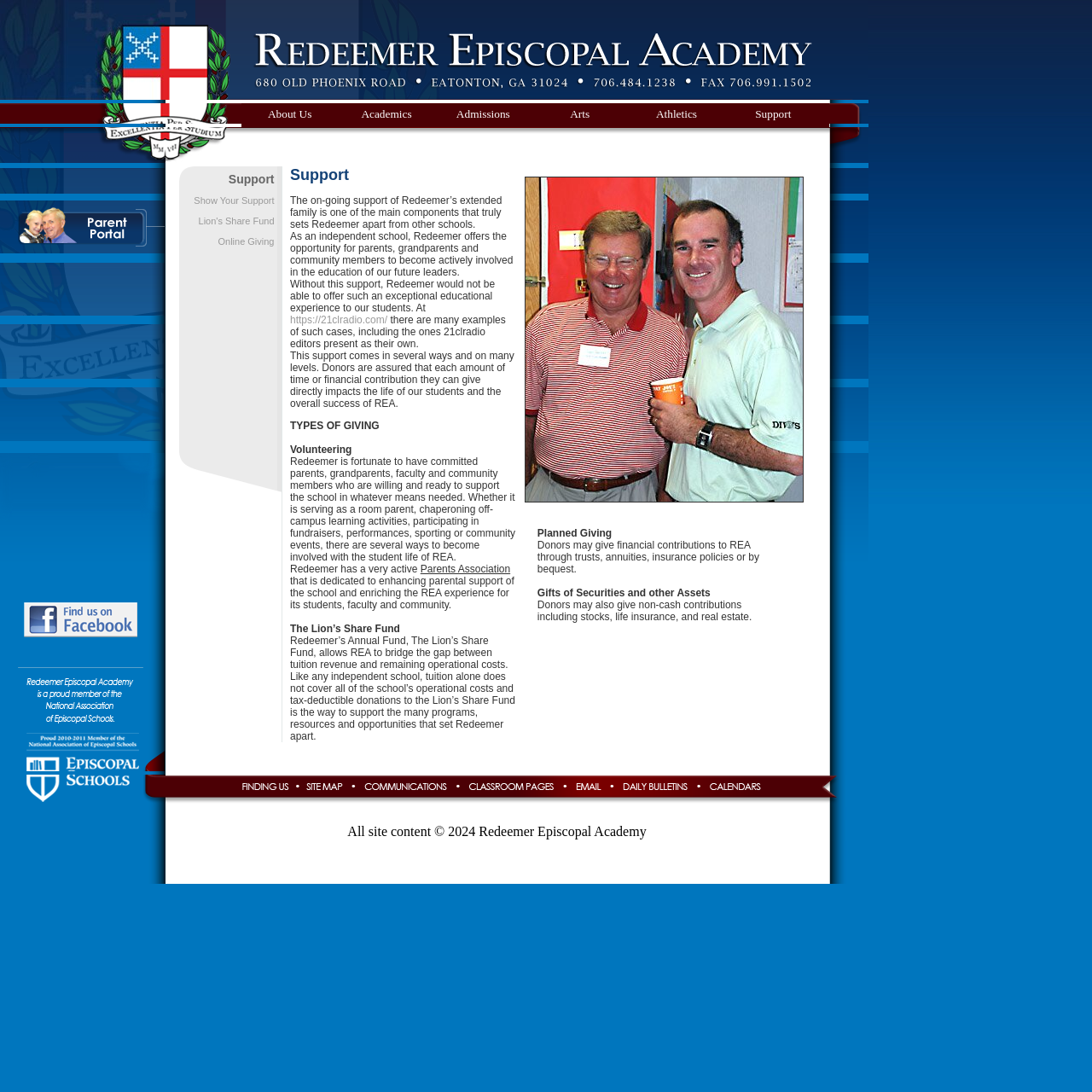Please identify the bounding box coordinates of the element I need to click to follow this instruction: "Click the About Us link".

[0.221, 0.096, 0.31, 0.116]